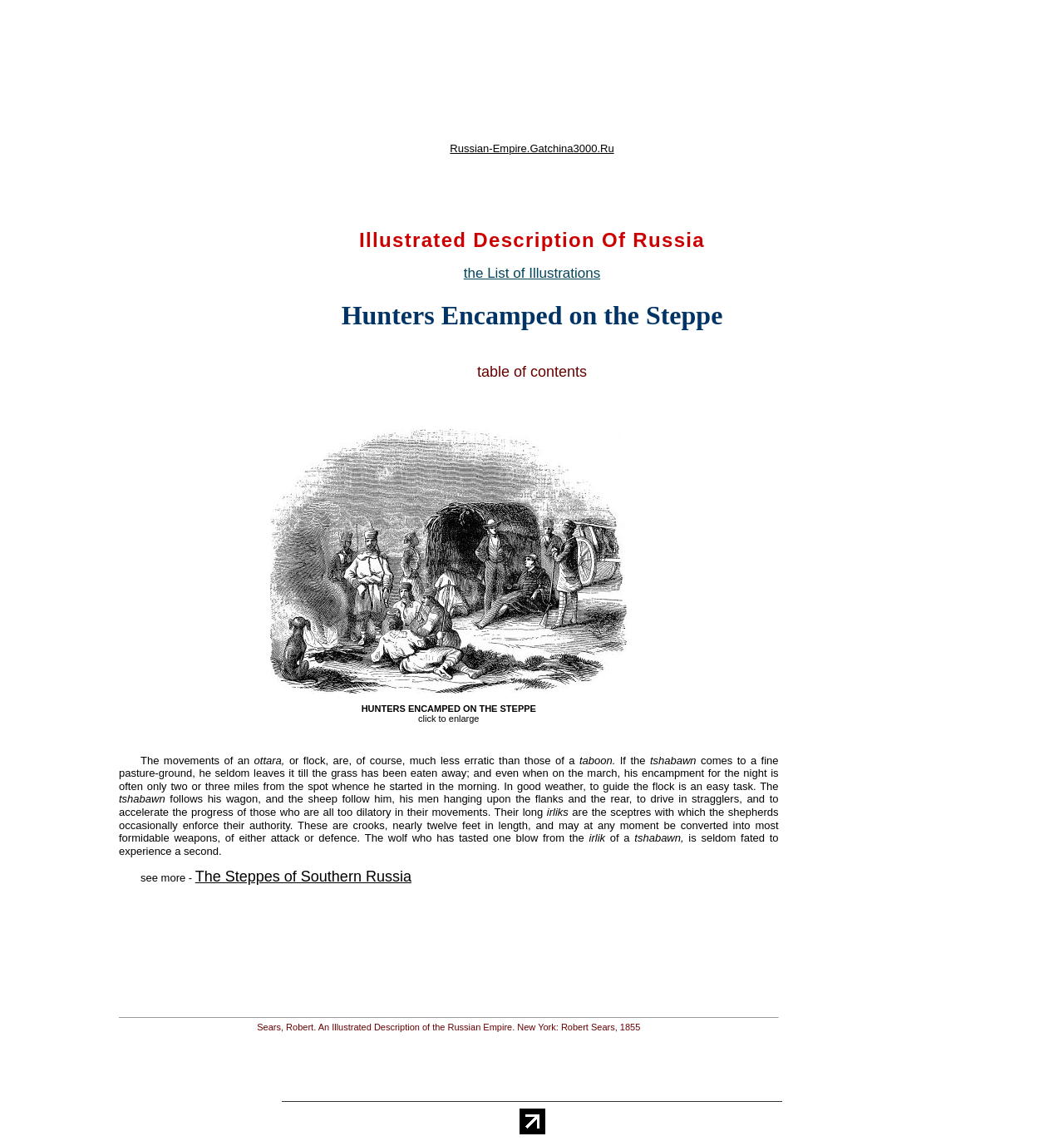Extract the main heading text from the webpage.

Hunters Encamped on the Steppe